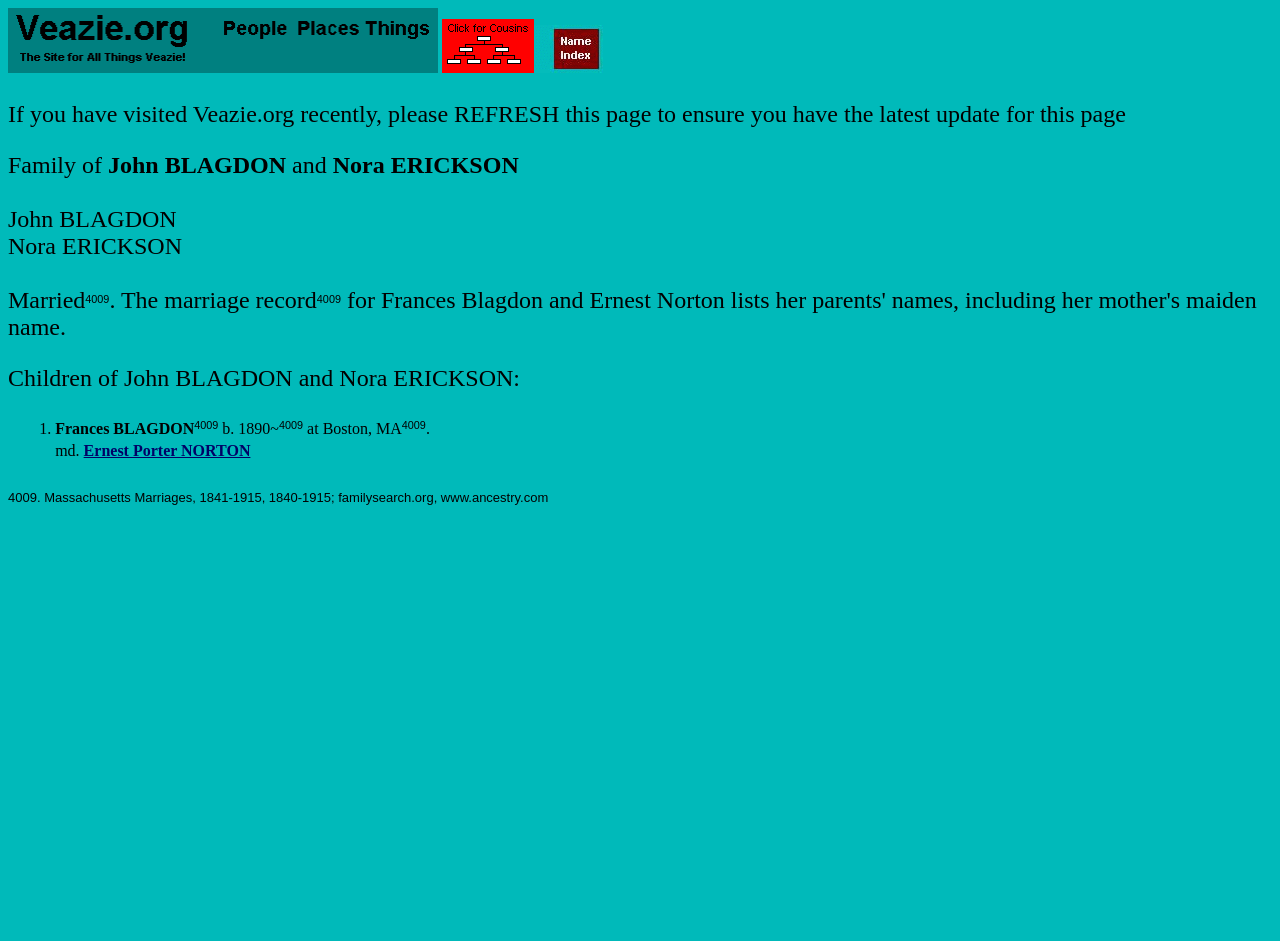What is the name of Frances BLAGDON's husband? From the image, respond with a single word or brief phrase.

Ernest Porter NORTON